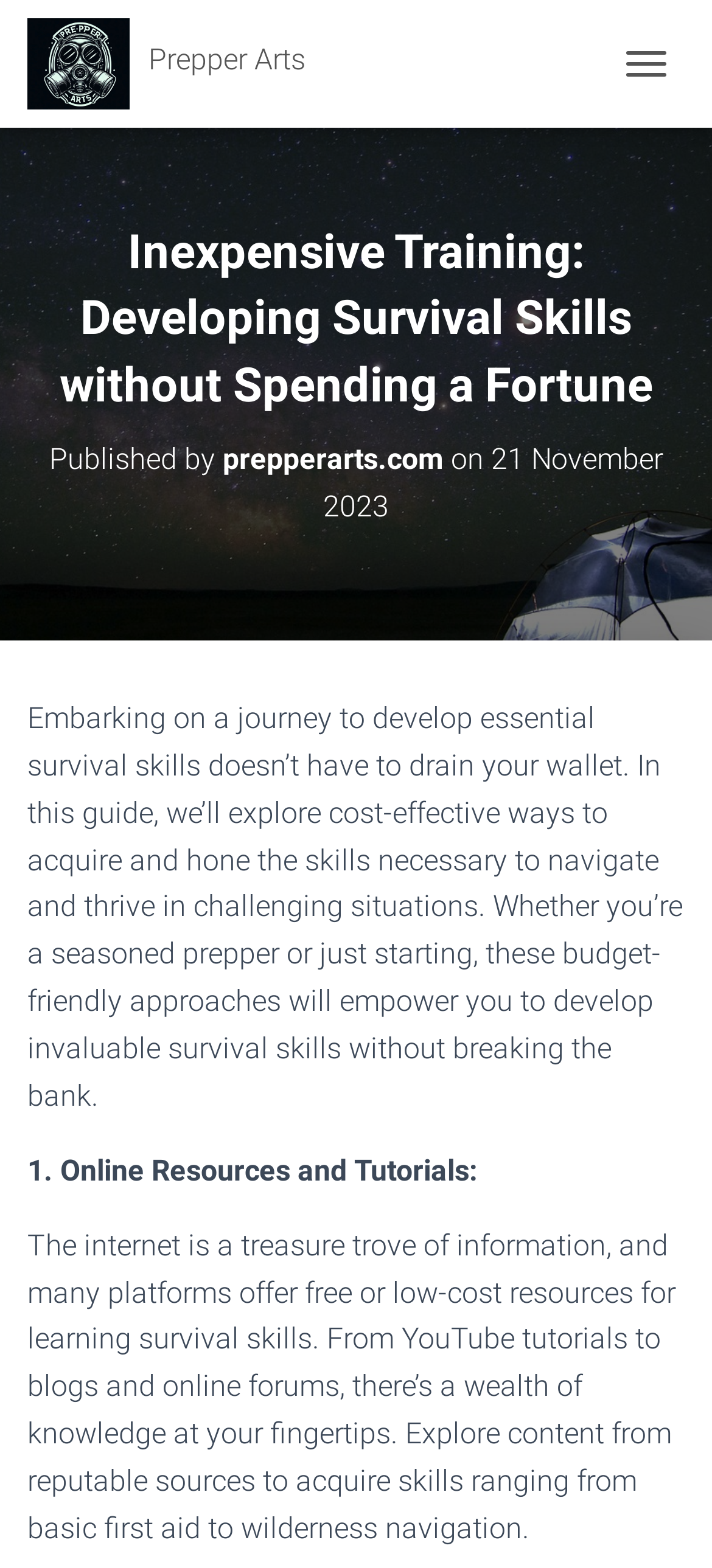Please respond in a single word or phrase: 
What is the first method mentioned for acquiring survival skills?

Online Resources and Tutorials